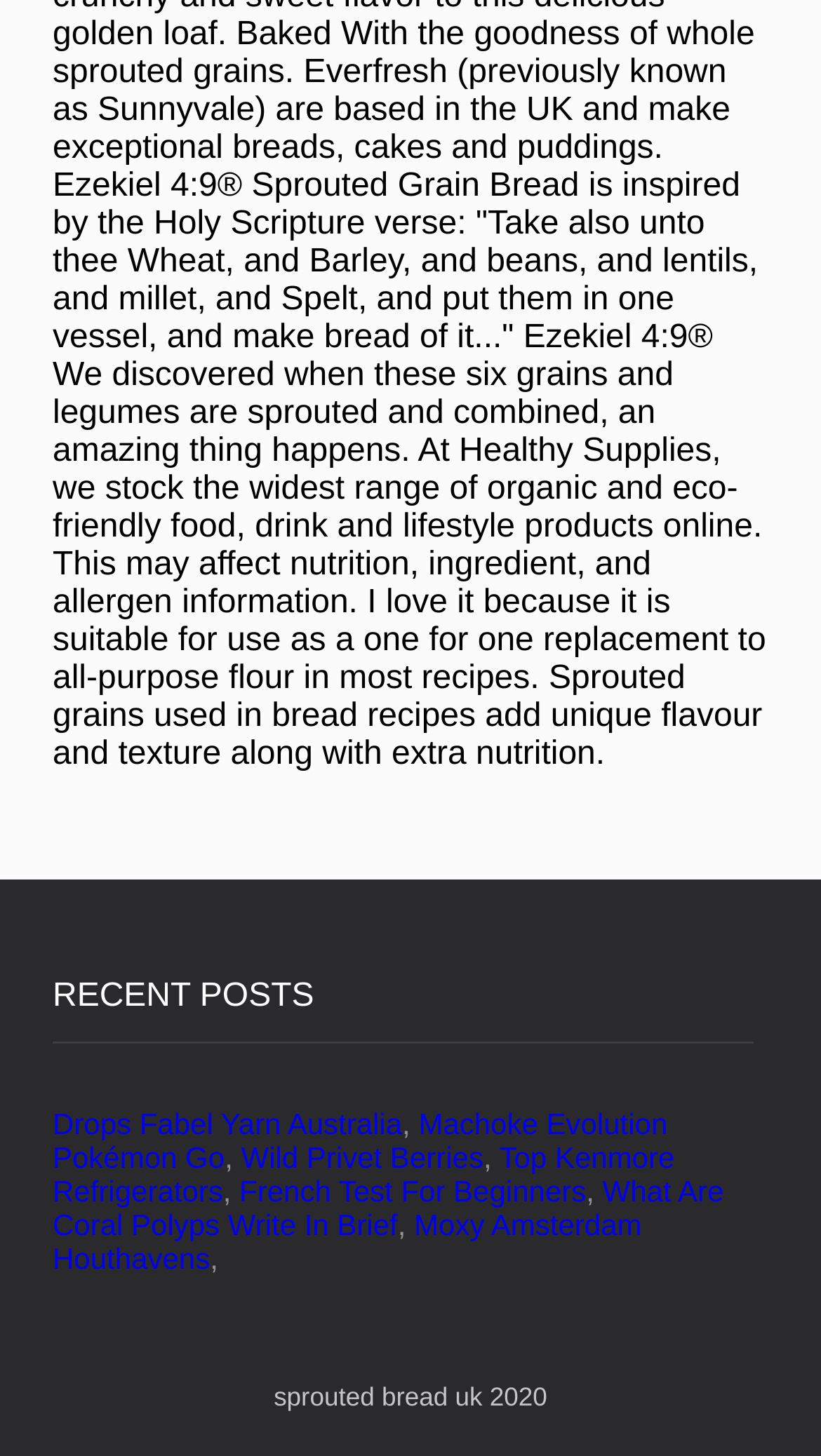How many links are there in the webpage?
Using the visual information, reply with a single word or short phrase.

7